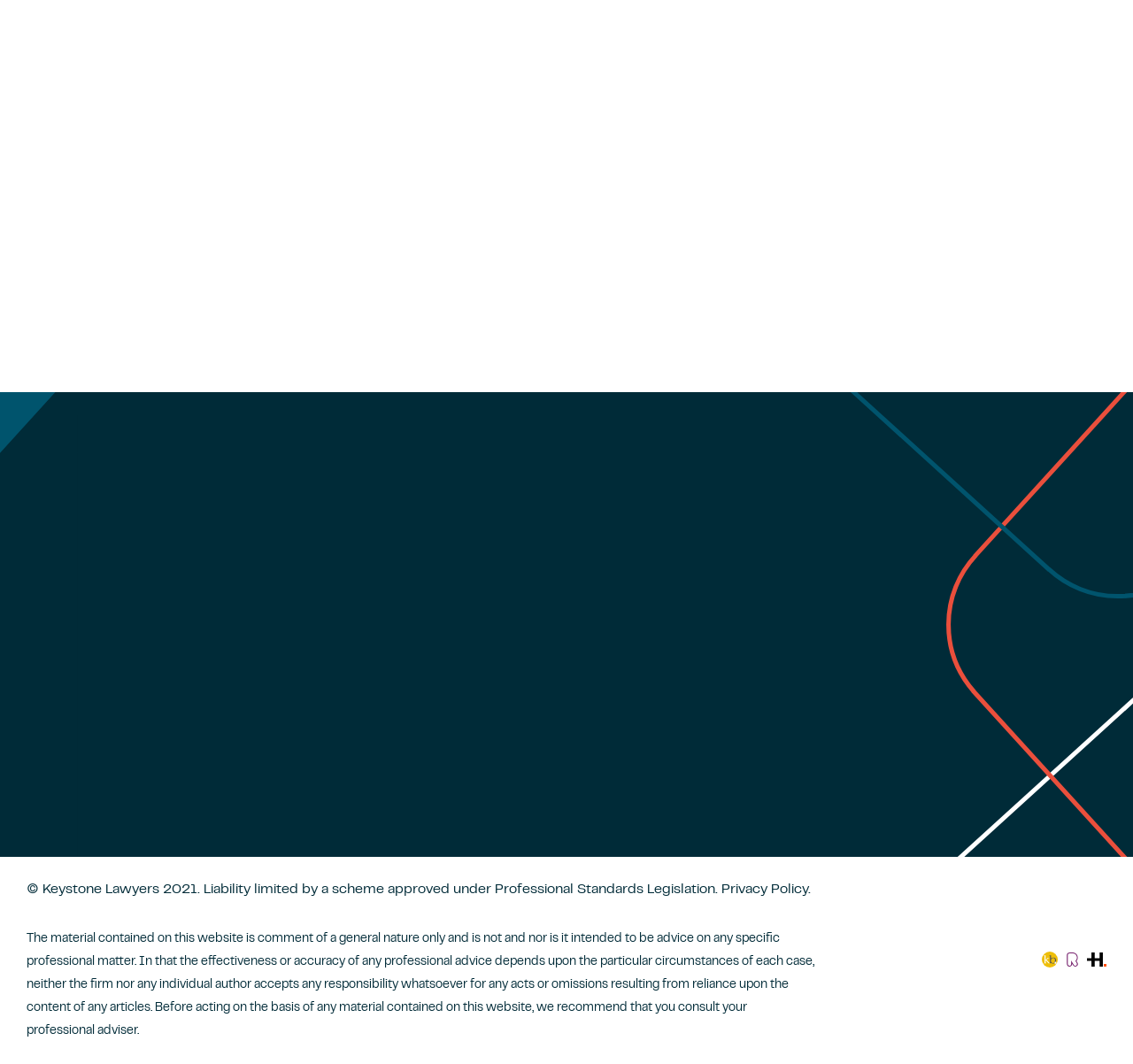Please identify the bounding box coordinates of the region to click in order to complete the task: "Click the Home link". The coordinates must be four float numbers between 0 and 1, specified as [left, top, right, bottom].

None